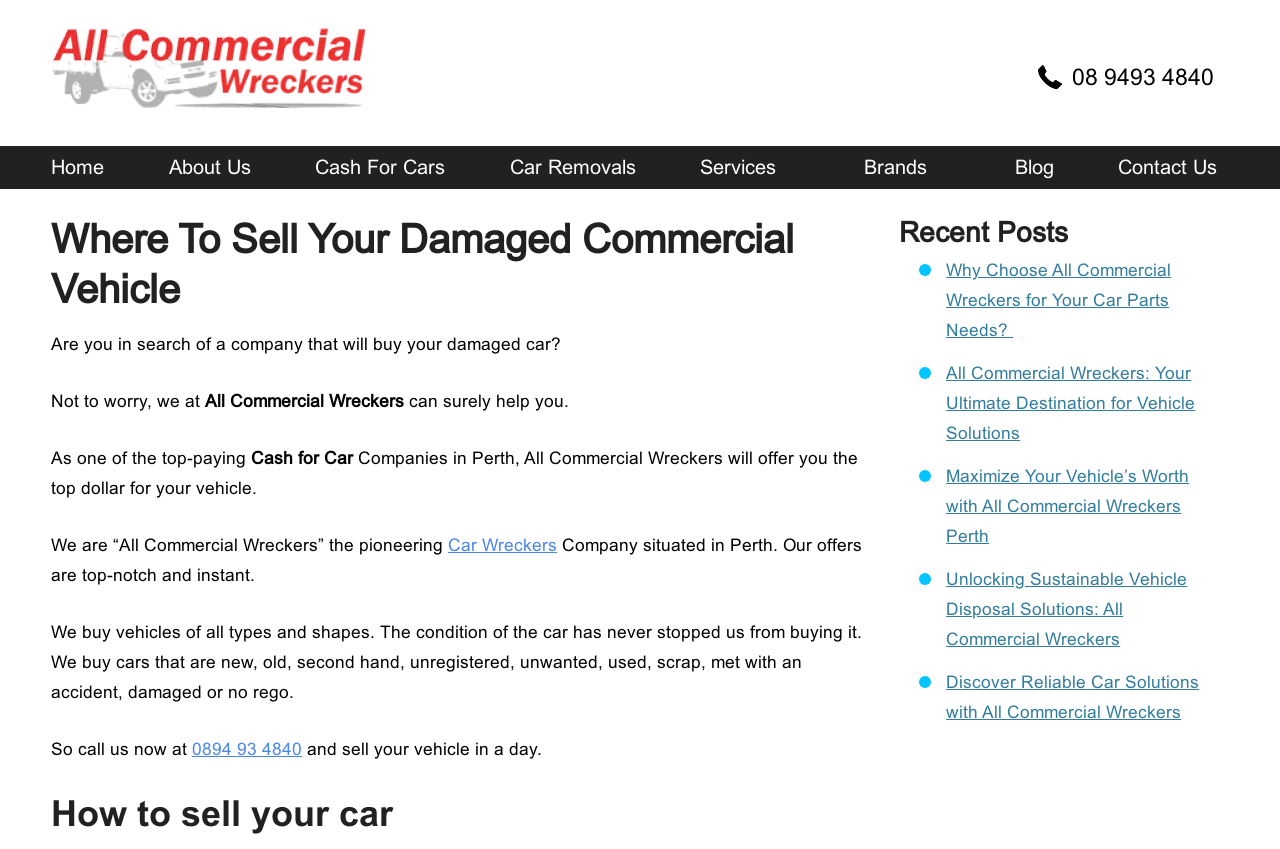What is the company's name?
Using the image provided, answer with just one word or phrase.

All Commercial Wreckers